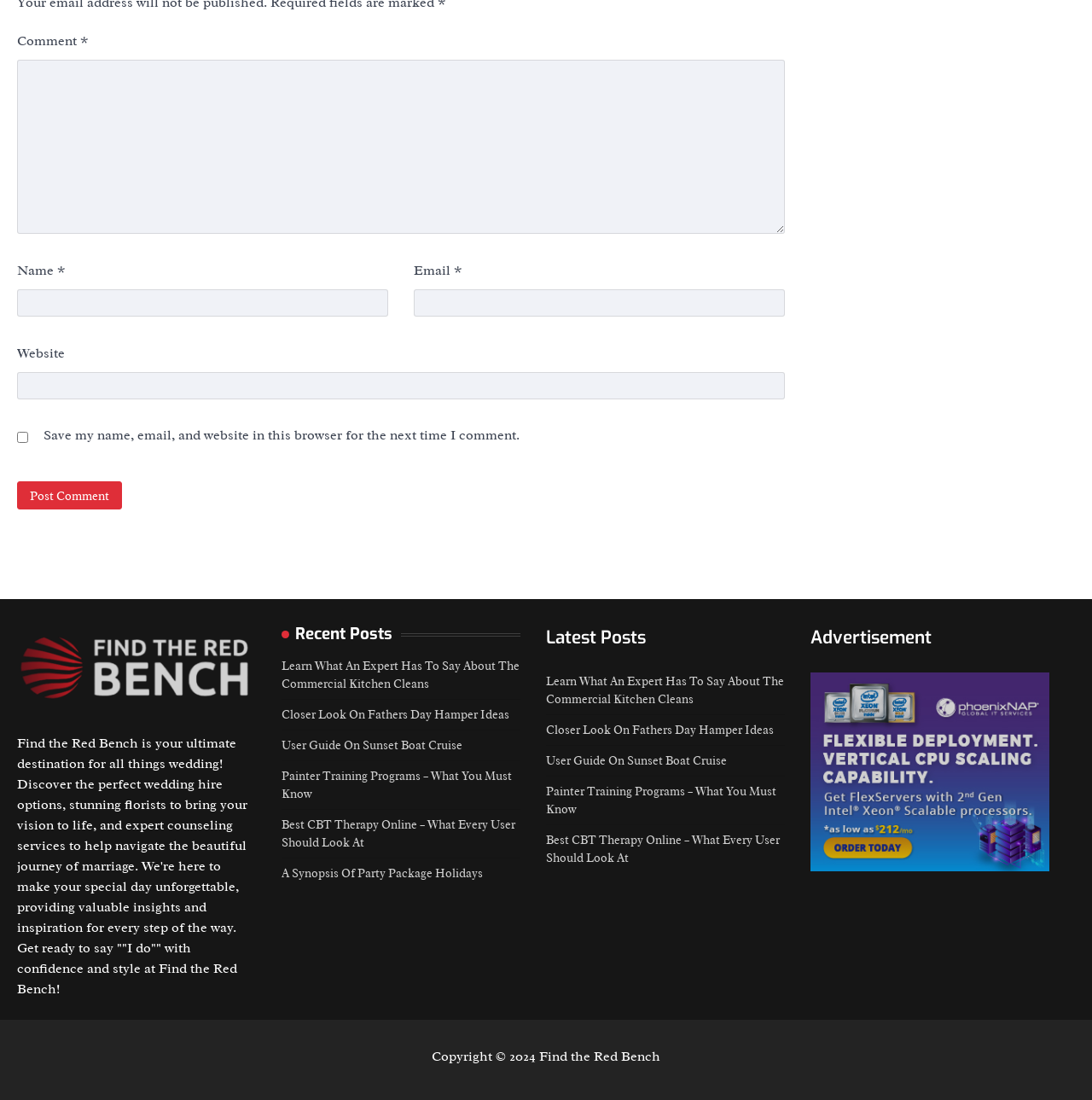Please identify the bounding box coordinates of the element's region that needs to be clicked to fulfill the following instruction: "Type your name". The bounding box coordinates should consist of four float numbers between 0 and 1, i.e., [left, top, right, bottom].

[0.016, 0.263, 0.355, 0.288]